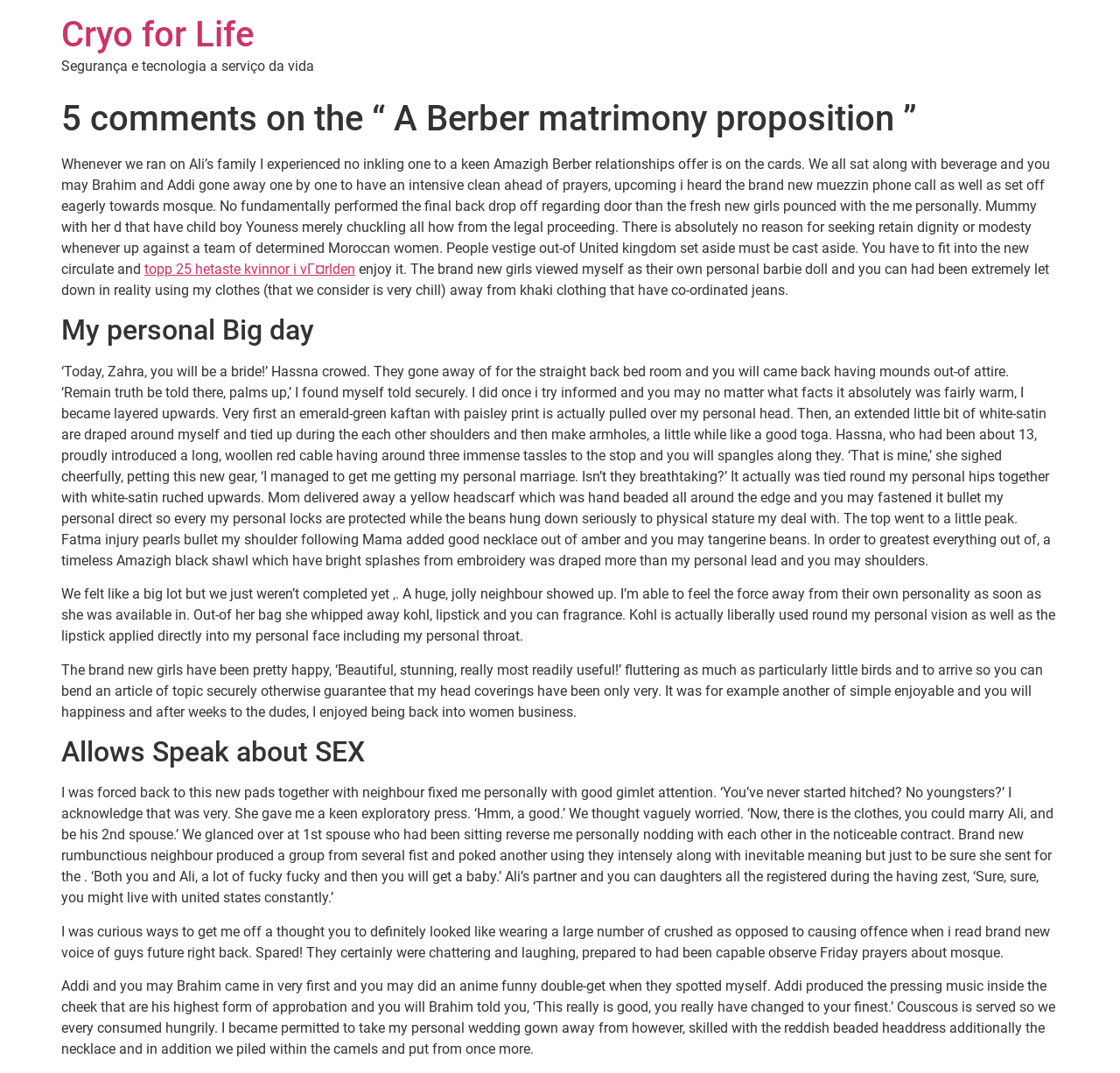Using the description: "Cryo for Life", determine the UI element's bounding box coordinates. Ensure the coordinates are in the format of four float numbers between 0 and 1, i.e., [left, top, right, bottom].

[0.055, 0.013, 0.227, 0.051]